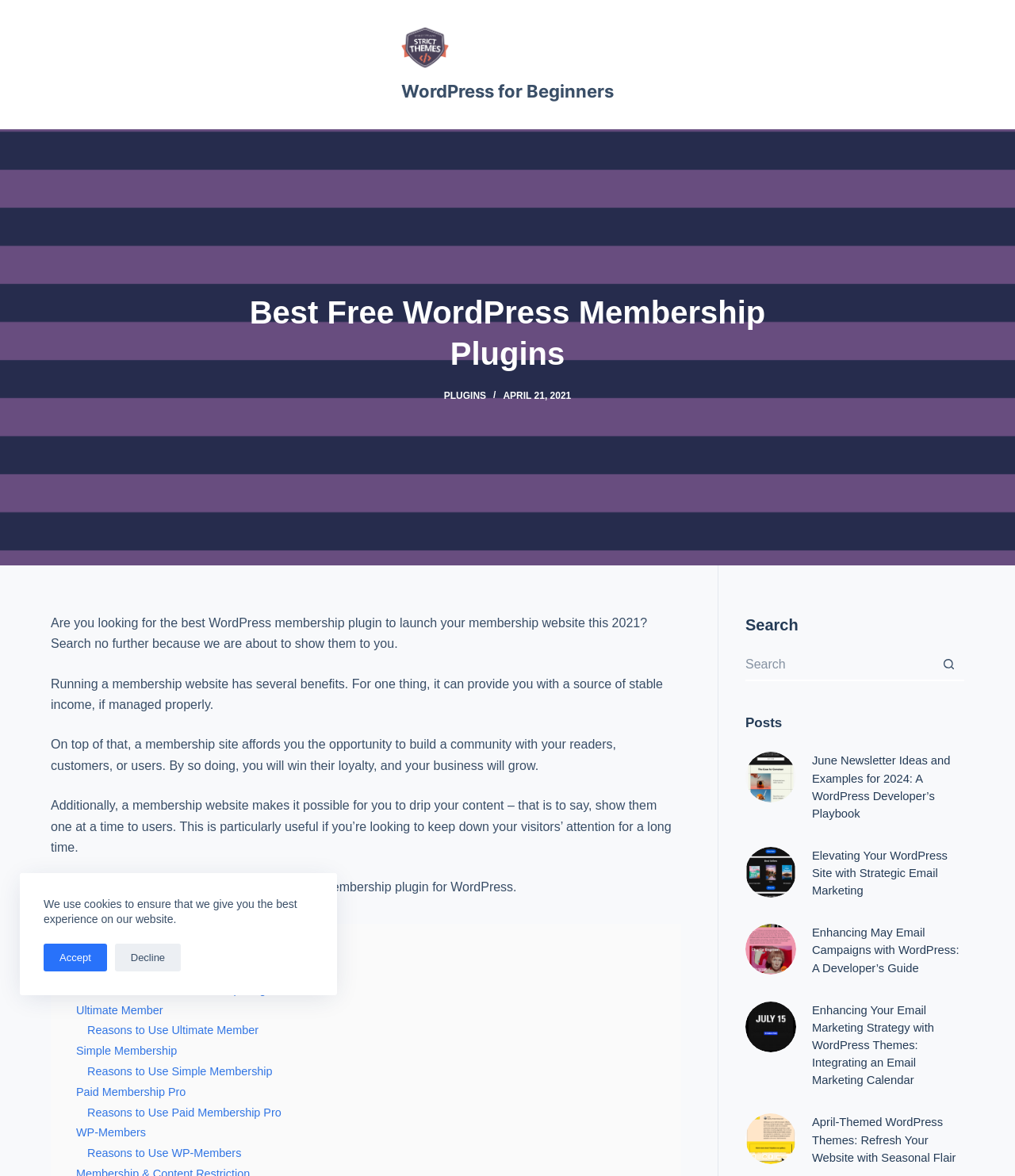Find the bounding box coordinates of the clickable element required to execute the following instruction: "Click on the 'Ultimate Member' link". Provide the coordinates as four float numbers between 0 and 1, i.e., [left, top, right, bottom].

[0.075, 0.853, 0.161, 0.864]